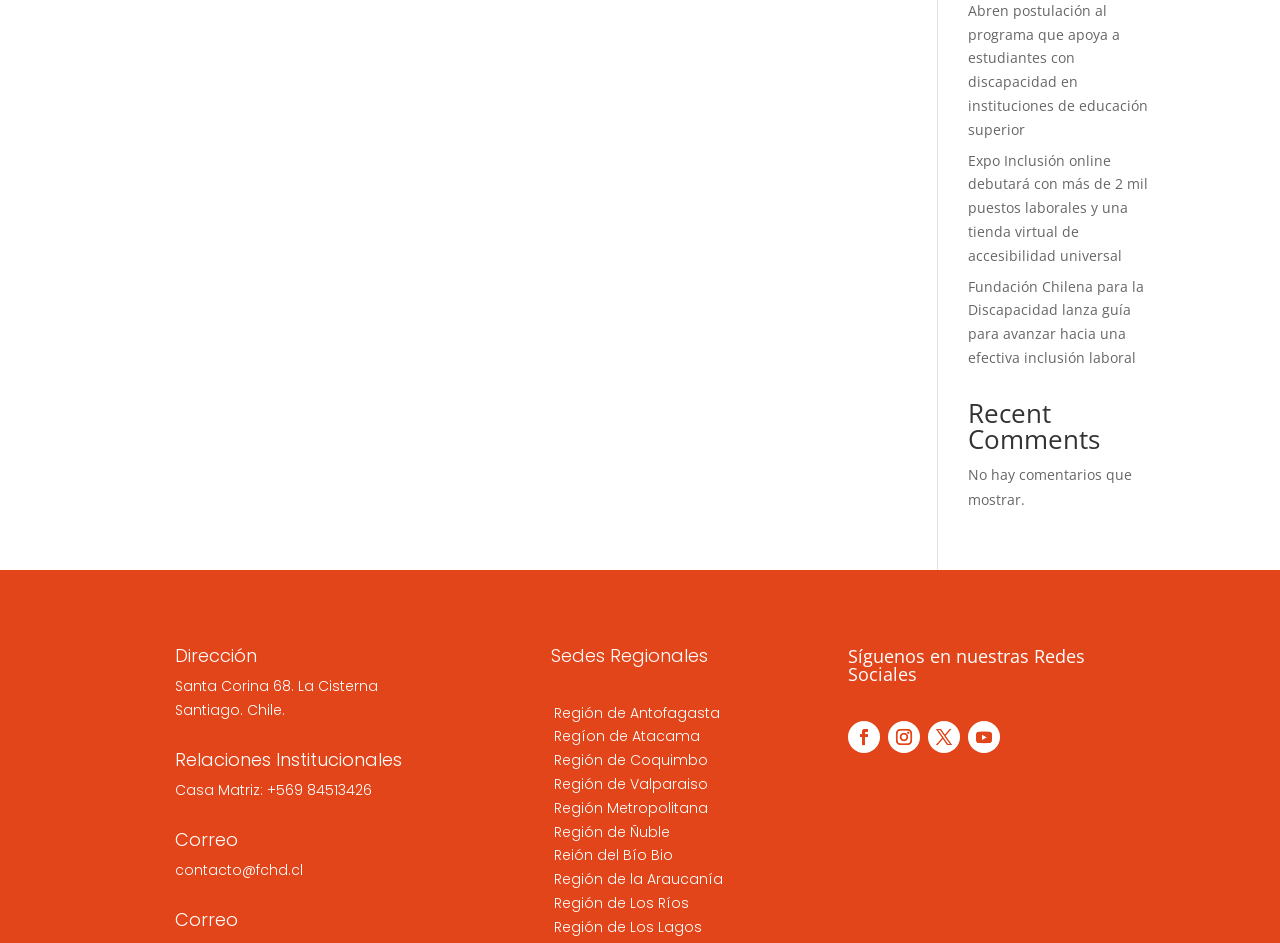Please specify the bounding box coordinates for the clickable region that will help you carry out the instruction: "View the guide for advancing labor inclusion".

[0.756, 0.293, 0.894, 0.389]